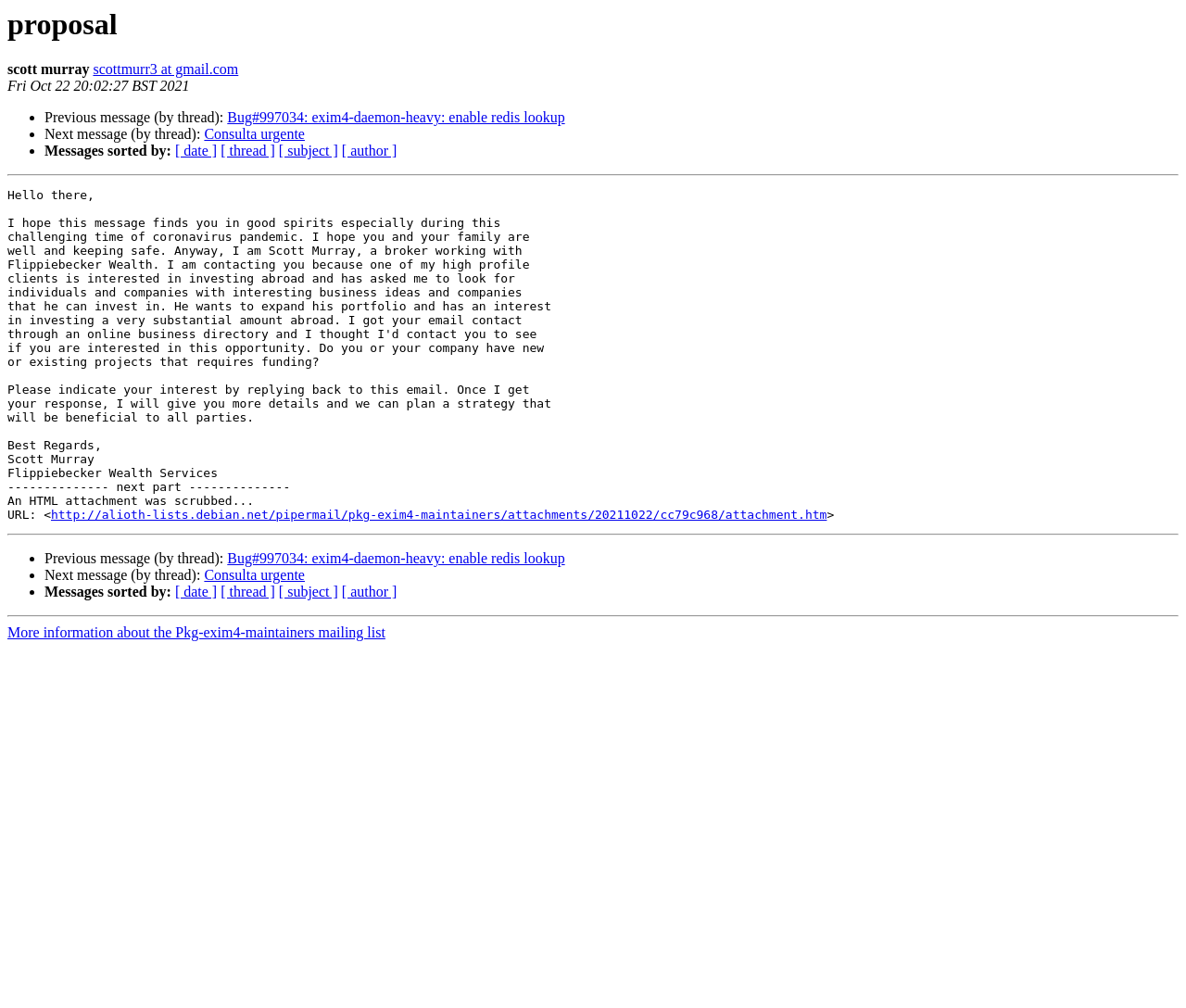Locate the UI element described as follows: "Consulta urgente". Return the bounding box coordinates as four float numbers between 0 and 1 in the order [left, top, right, bottom].

[0.172, 0.563, 0.257, 0.579]